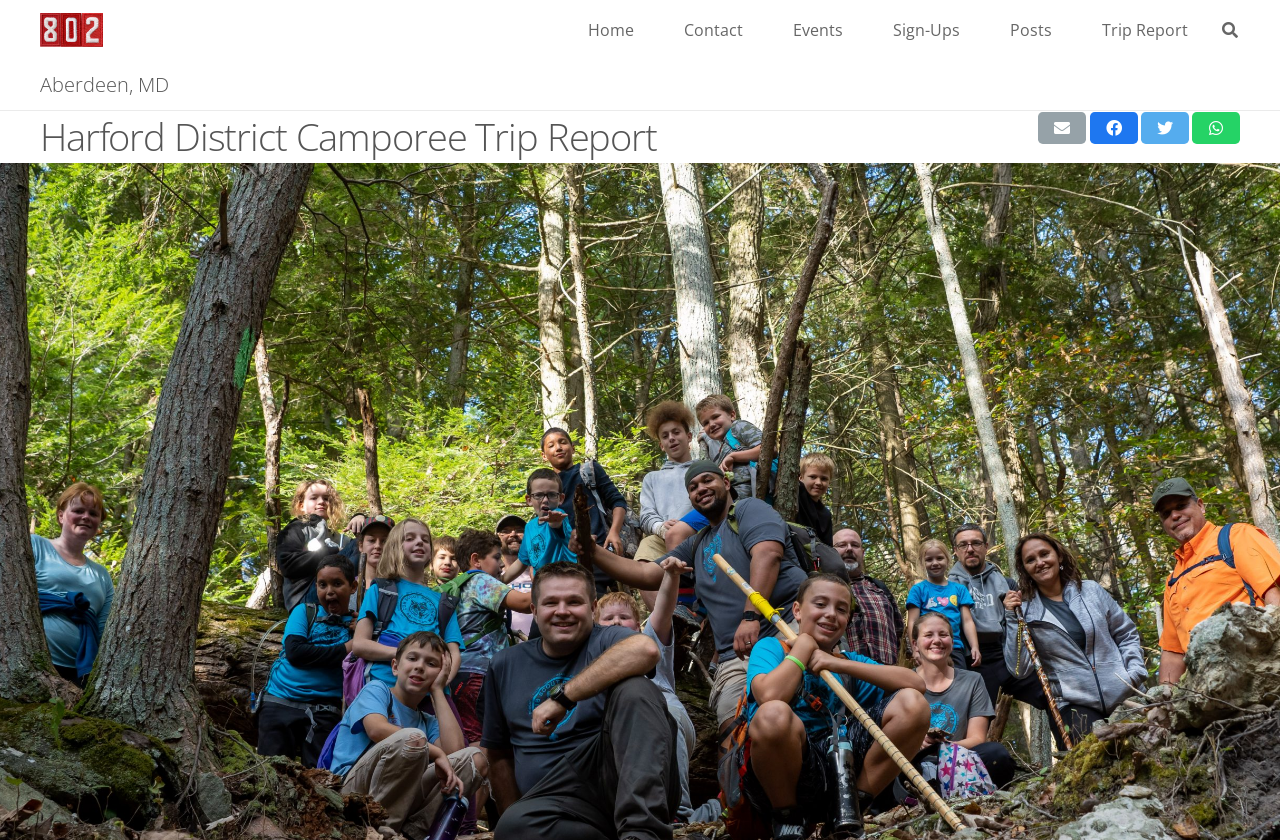Provide a brief response in the form of a single word or phrase:
What is the purpose of the 'Search' button?

To search the website